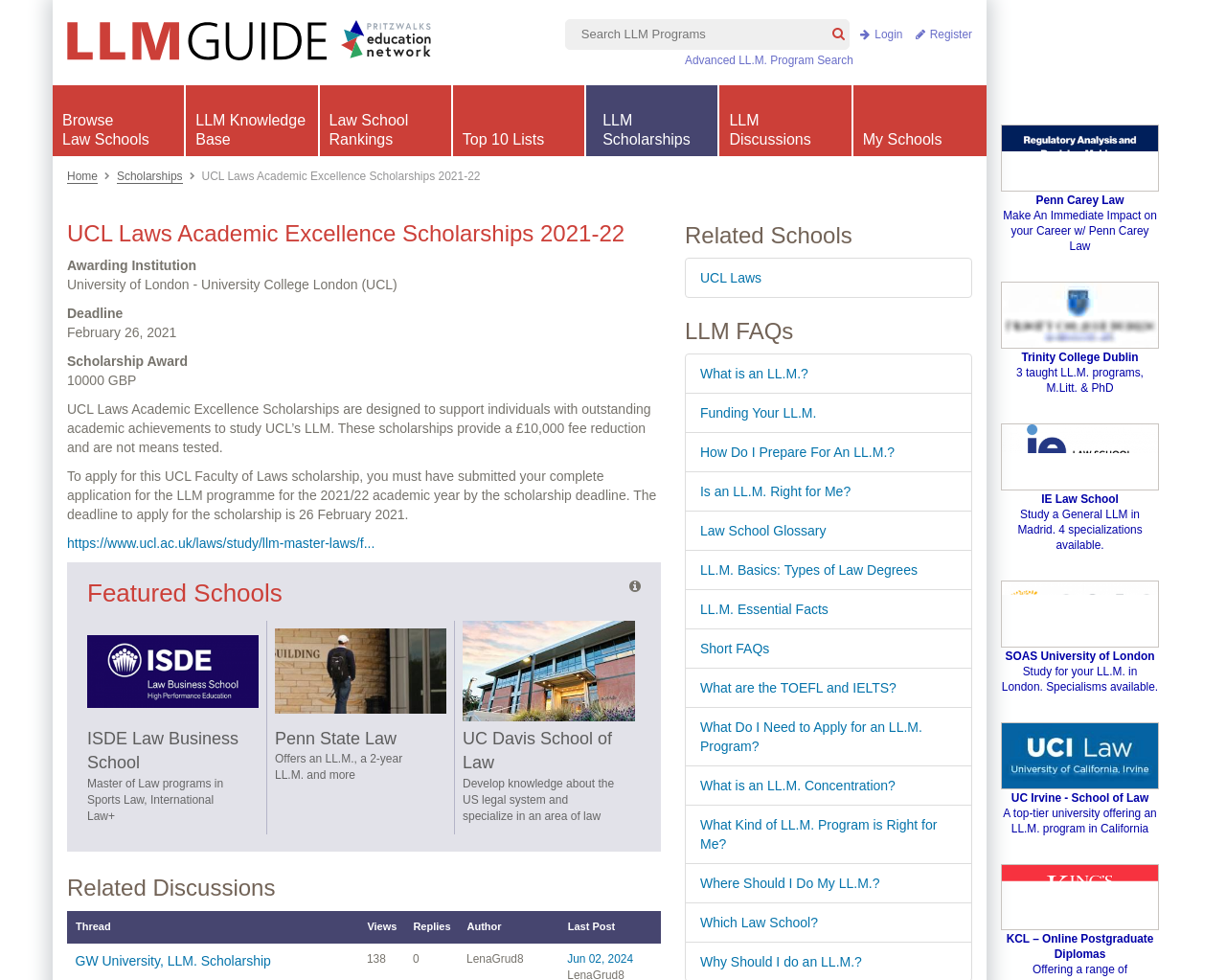Locate the bounding box coordinates of the clickable region to complete the following instruction: "Search LLM Programs."

[0.461, 0.02, 0.693, 0.051]